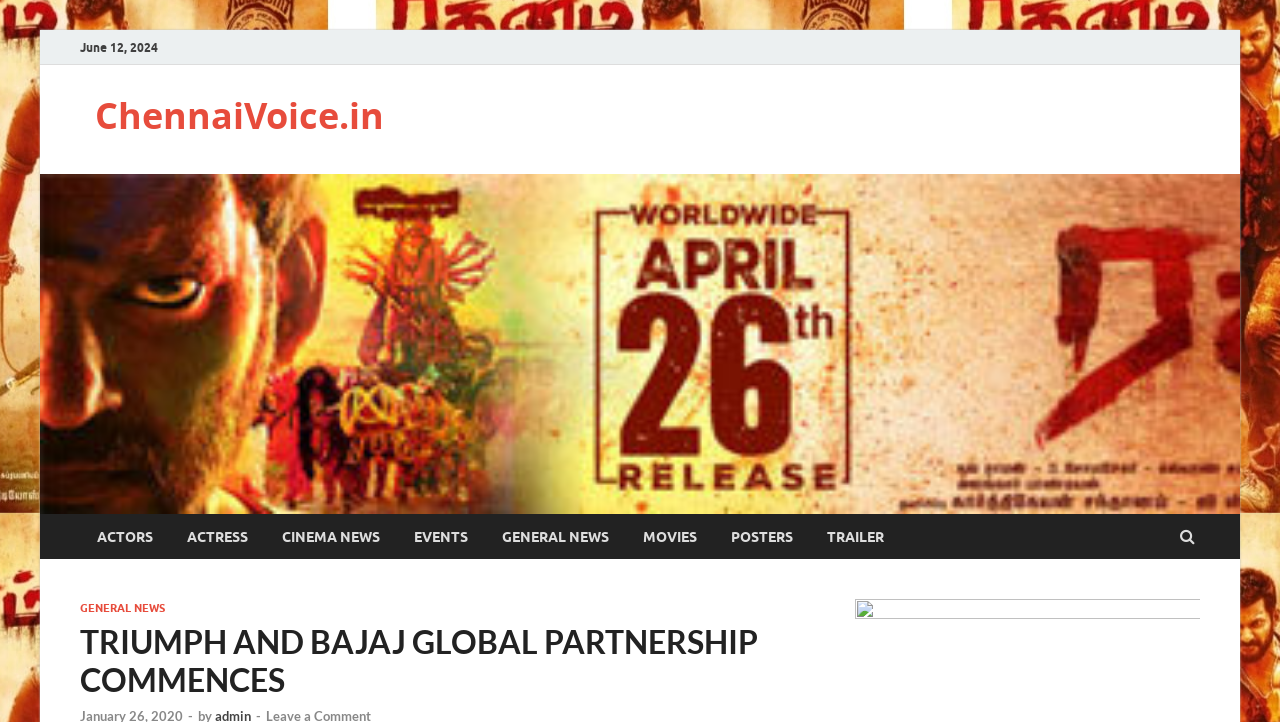Please answer the following query using a single word or phrase: 
What categories are available on the webpage?

ACTORS, ACTRESS, CINEMA NEWS, etc.